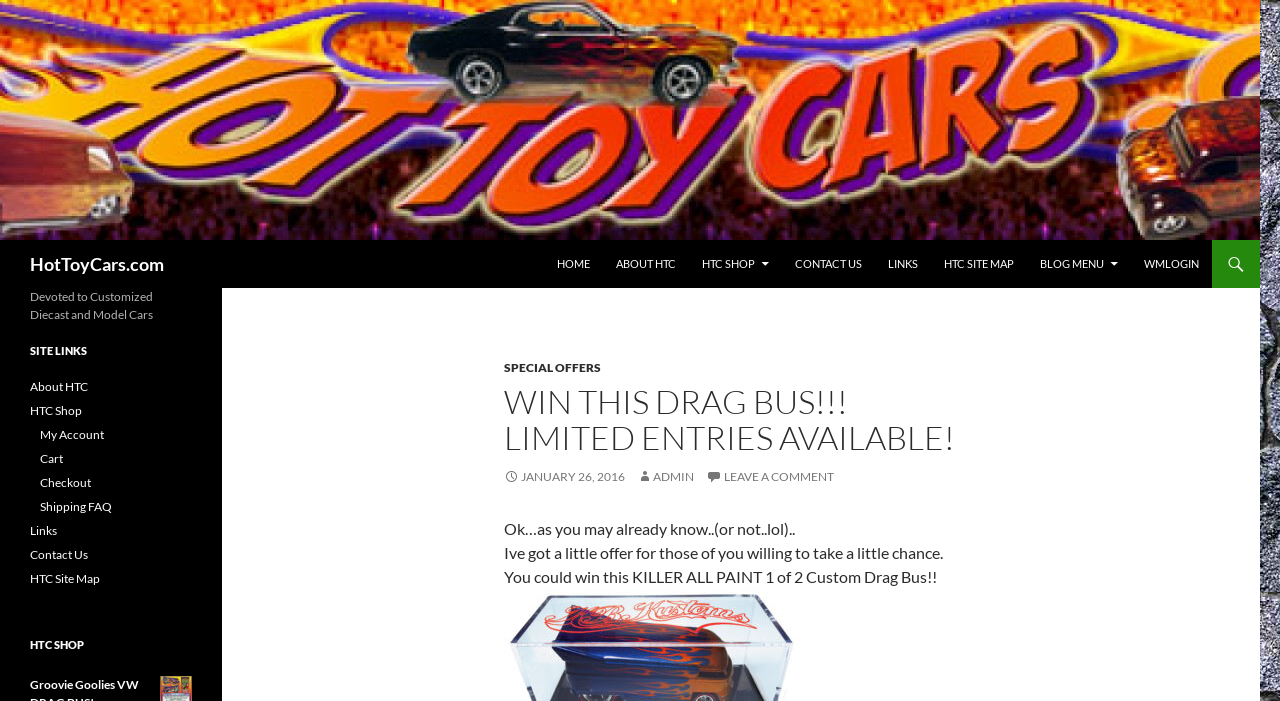Given the description "0", determine the bounding box of the corresponding UI element.

None